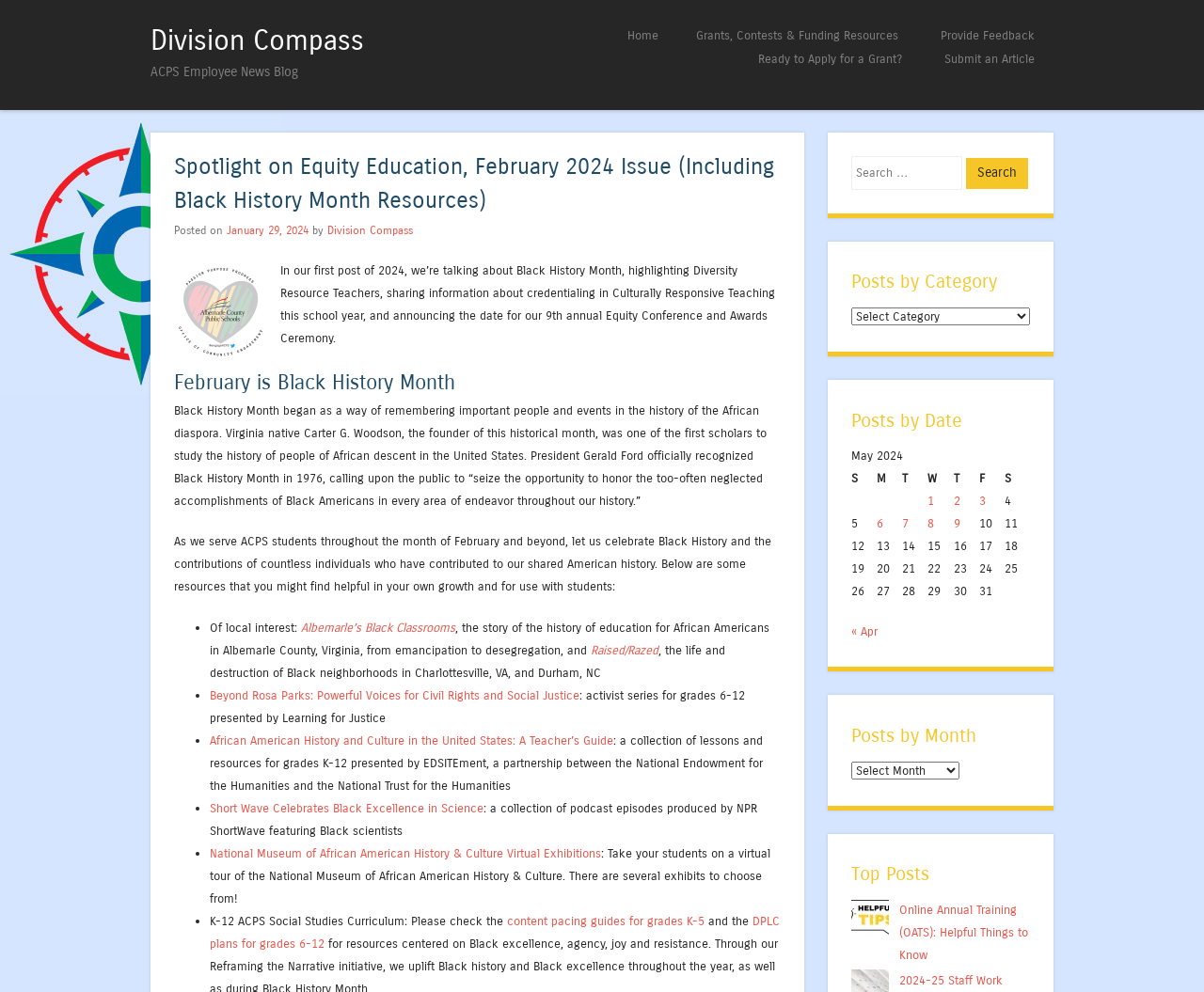How many resources are listed for Black History Month?
Respond to the question with a well-detailed and thorough answer.

I counted the number of list items with links and text descriptions in the section about Black History Month resources, and found 7 resources.